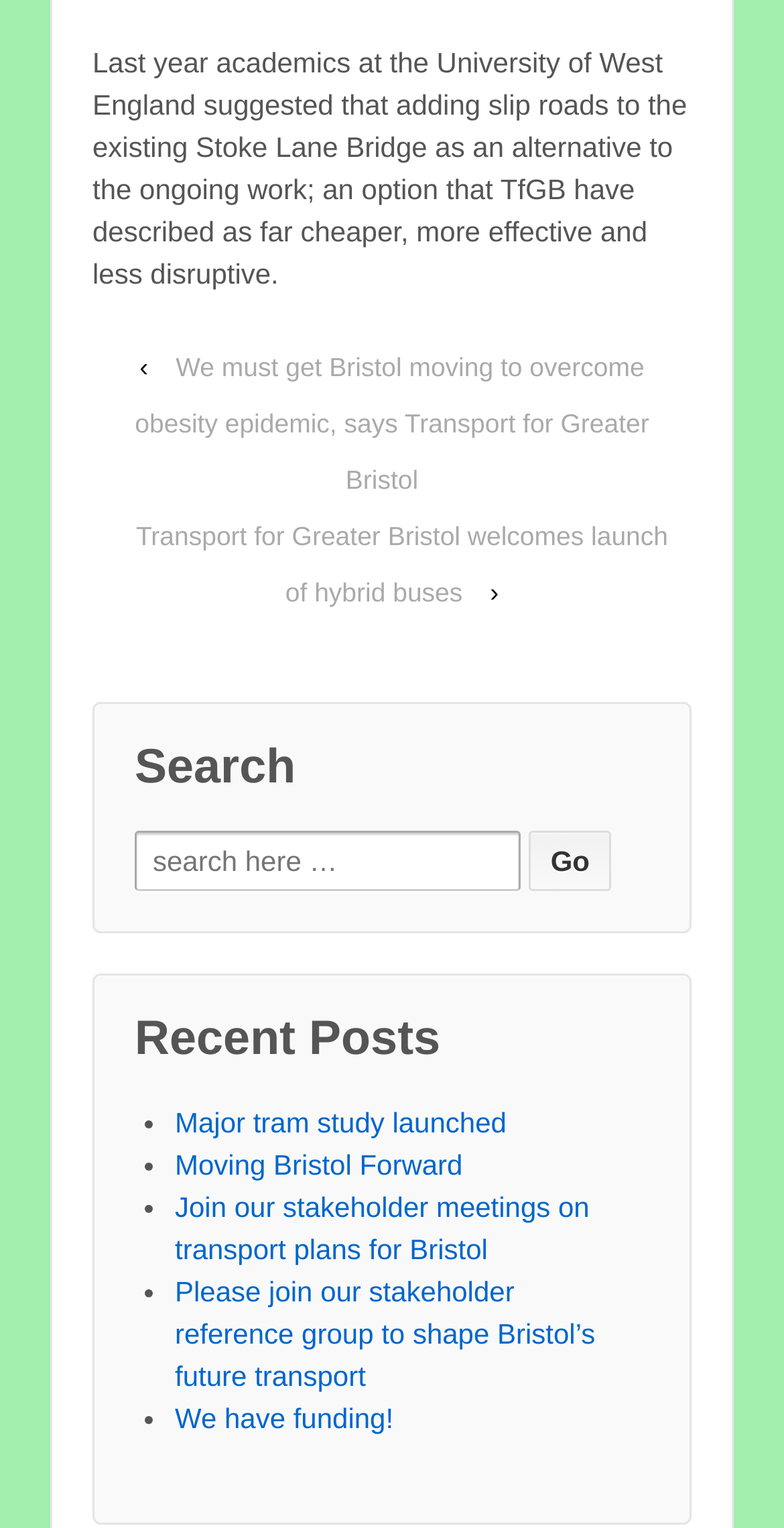Please specify the bounding box coordinates of the region to click in order to perform the following instruction: "Click on 'We must get Bristol moving to overcome obesity epidemic, says Transport for Greater Bristol'".

[0.172, 0.225, 0.828, 0.329]